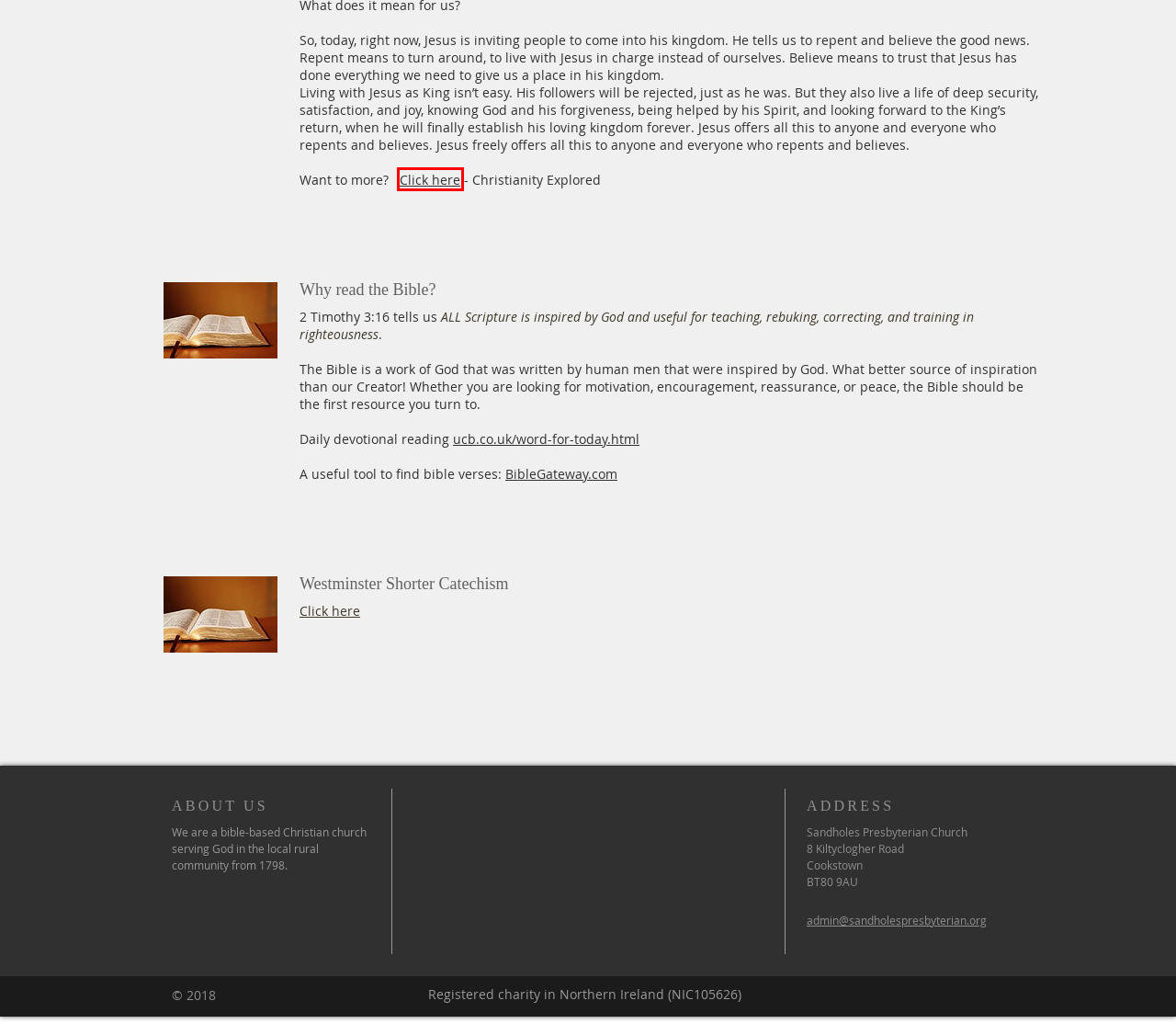Look at the screenshot of a webpage, where a red bounding box highlights an element. Select the best description that matches the new webpage after clicking the highlighted element. Here are the candidates:
A. Blogs from Sandholes Presbyterian Church
B. About us at Sandholes
C. Church Life at Sandholes
D. BibleGateway.com: A searchable online Bible in over 150 versions and 50 languages.
E. Events at Sandholes
F. Sandholes Presbyterian Church, Cookstown
G. What is Christianity?
H. Covid-19 | sandholes

G